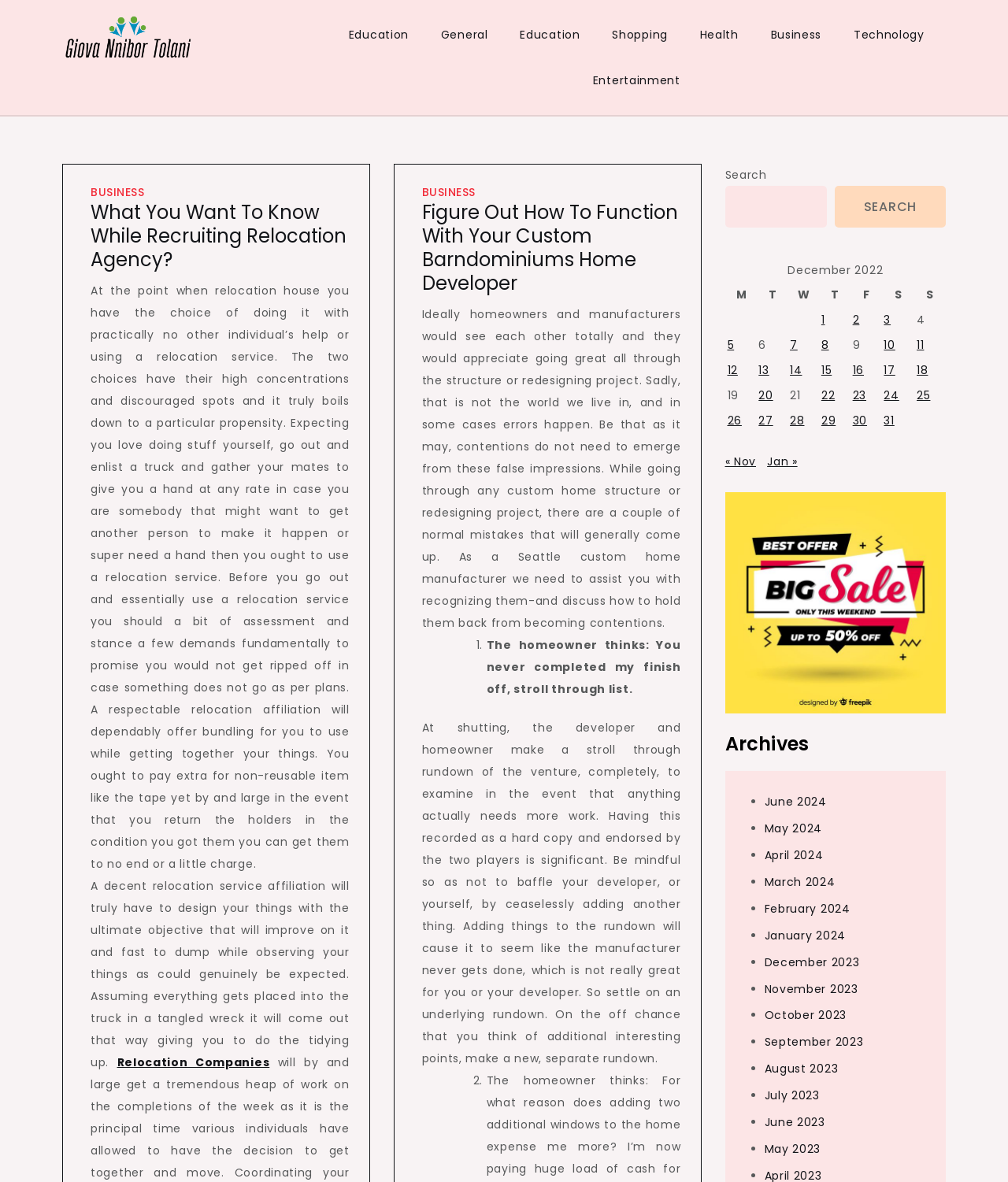Identify the bounding box coordinates of the specific part of the webpage to click to complete this instruction: "Search for something".

[0.719, 0.157, 0.82, 0.193]